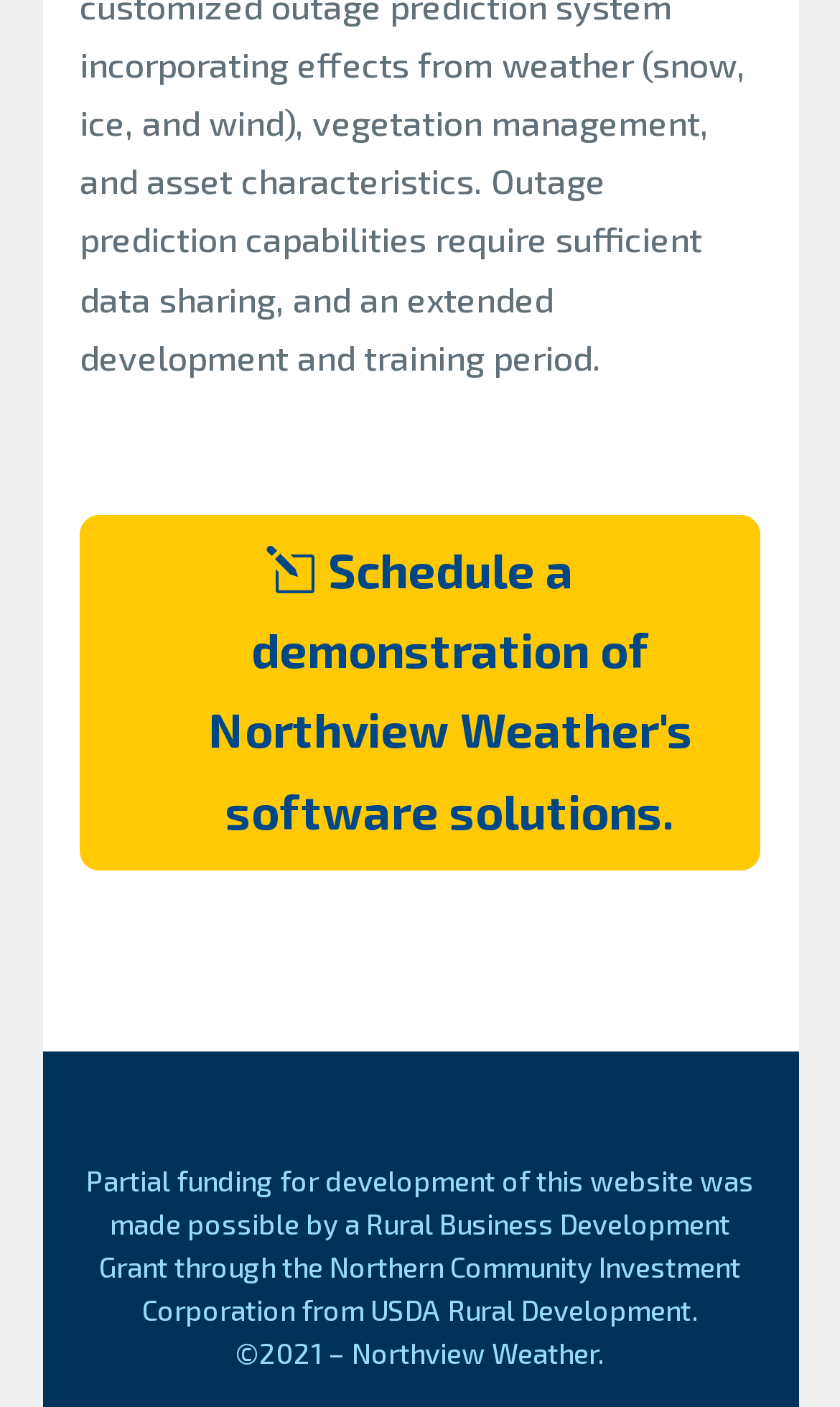What is the company name?
Please provide a comprehensive and detailed answer to the question.

The company name can be found in the footer section of the webpage, where it is mentioned as '©2021 – Northview Weather.'